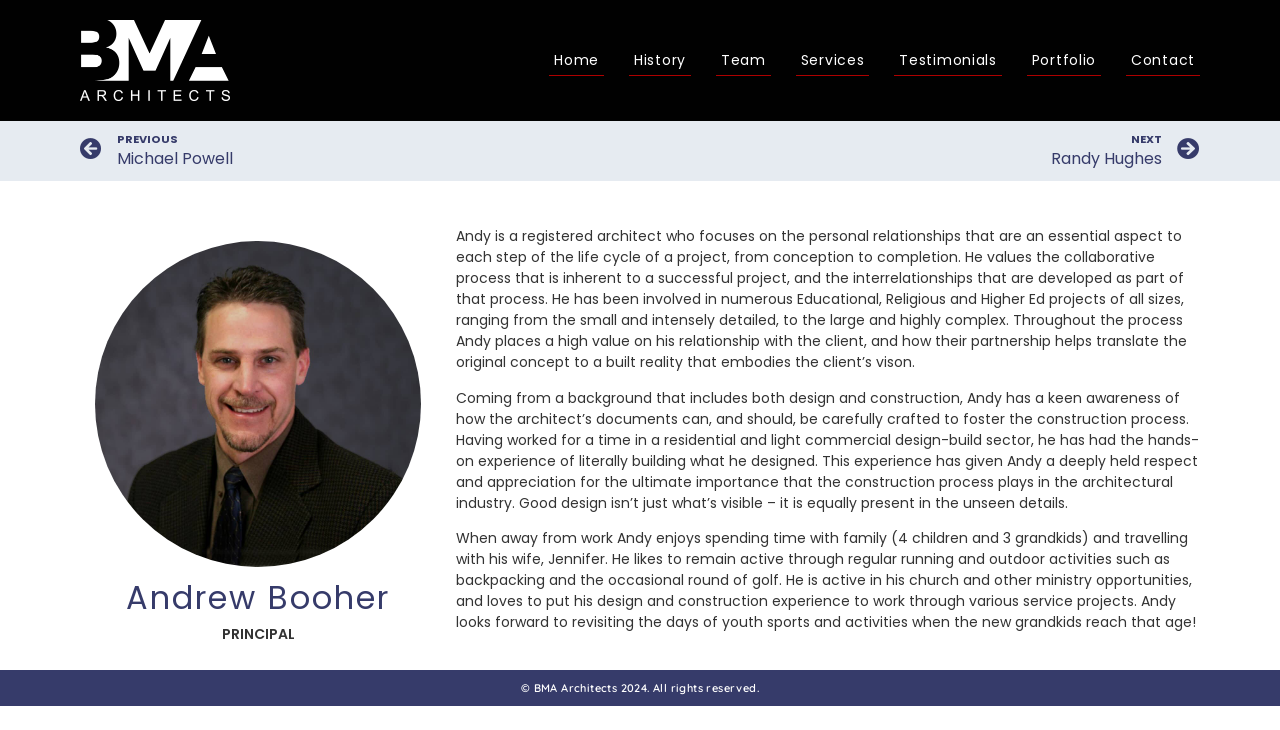How many children and grandchildren does Andy have?
Answer the question in a detailed and comprehensive manner.

This information can be found in the StaticText element with the text 'When away from work Andy enjoys spending time with family (4 children and 3 grandkids)...', which provides details about Andy's personal life.